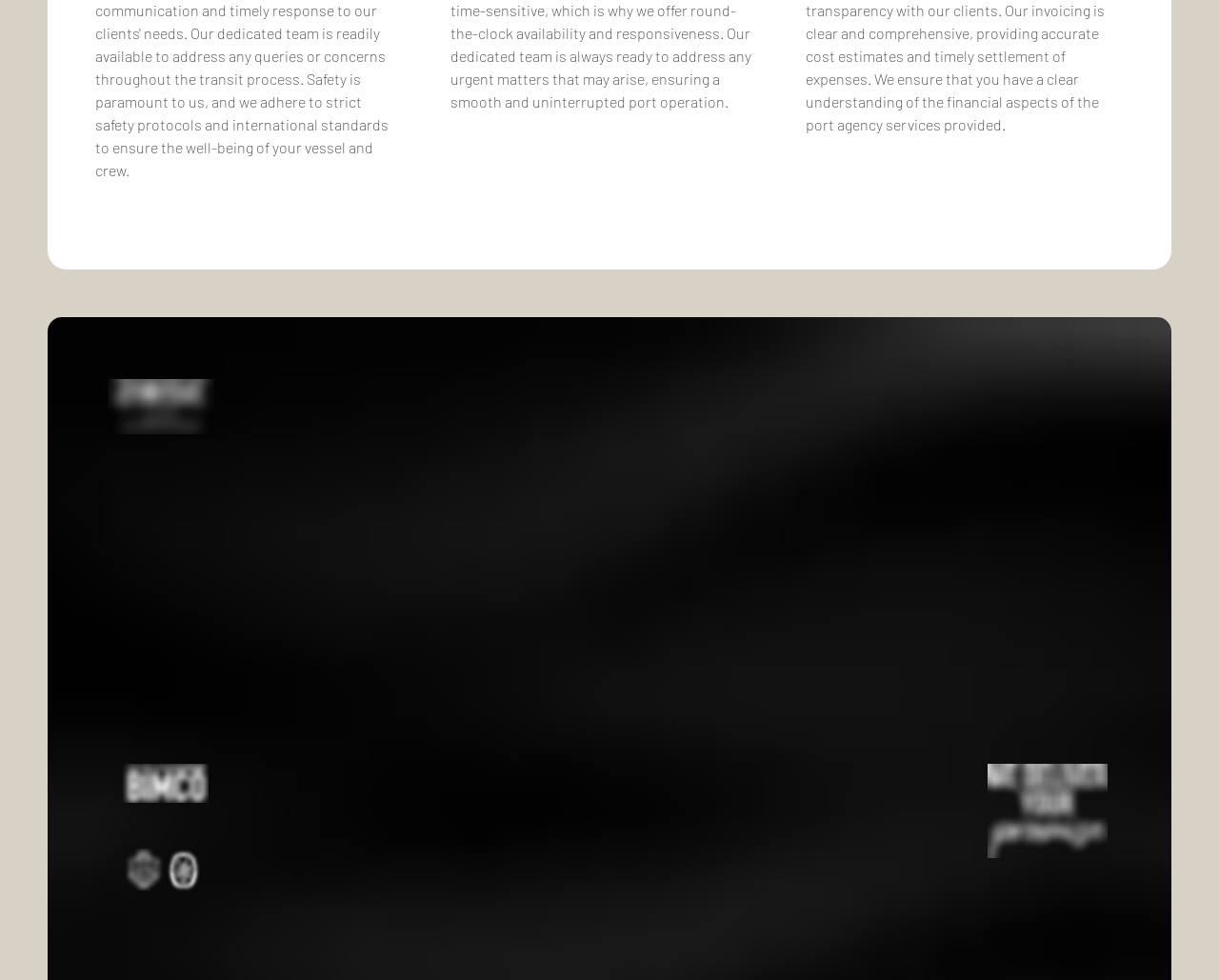Please reply with a single word or brief phrase to the question: 
What type of company is this?

Shipping and logistics